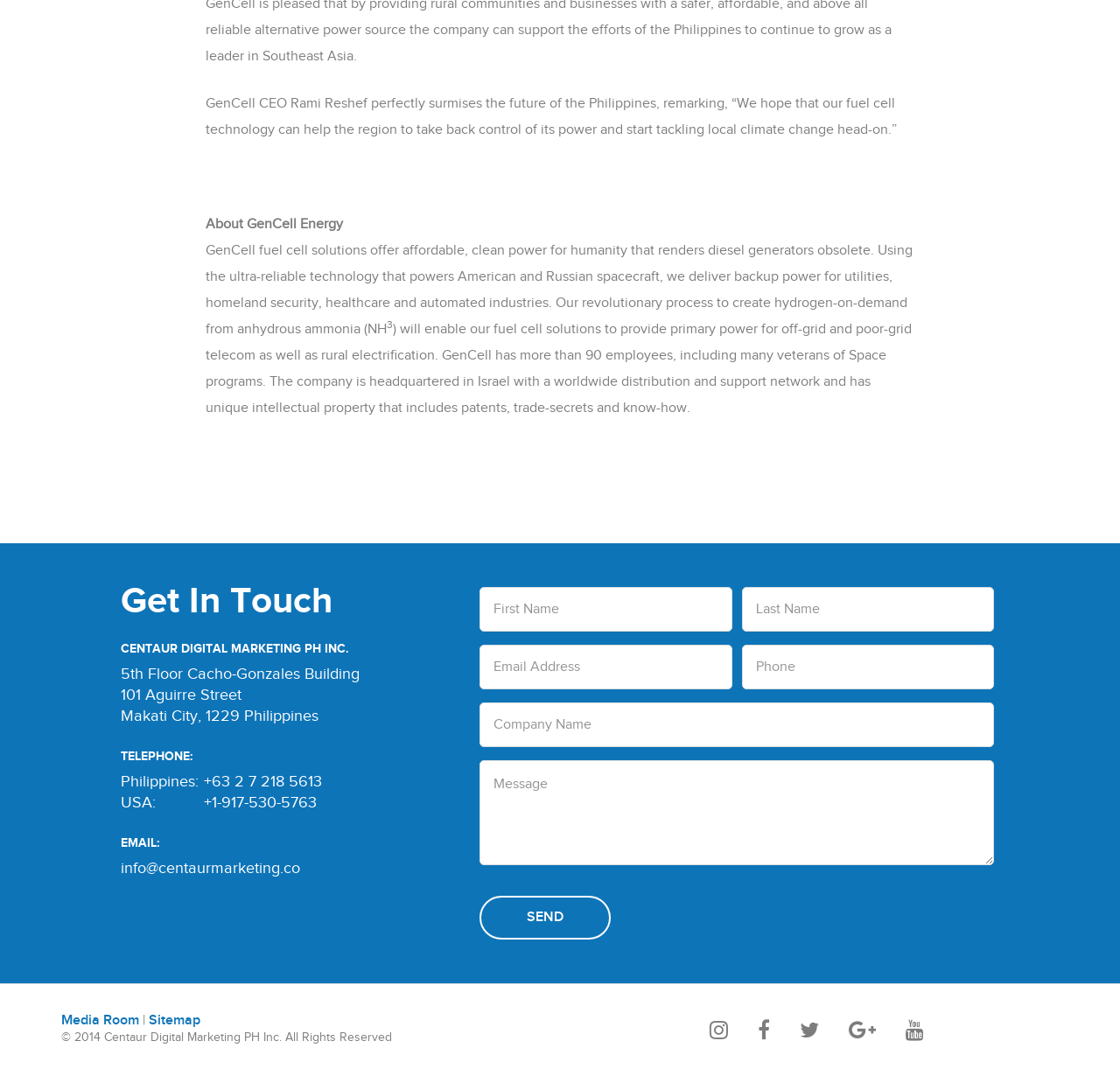Can you show the bounding box coordinates of the region to click on to complete the task described in the instruction: "Call the Philippines office"?

[0.178, 0.718, 0.287, 0.735]